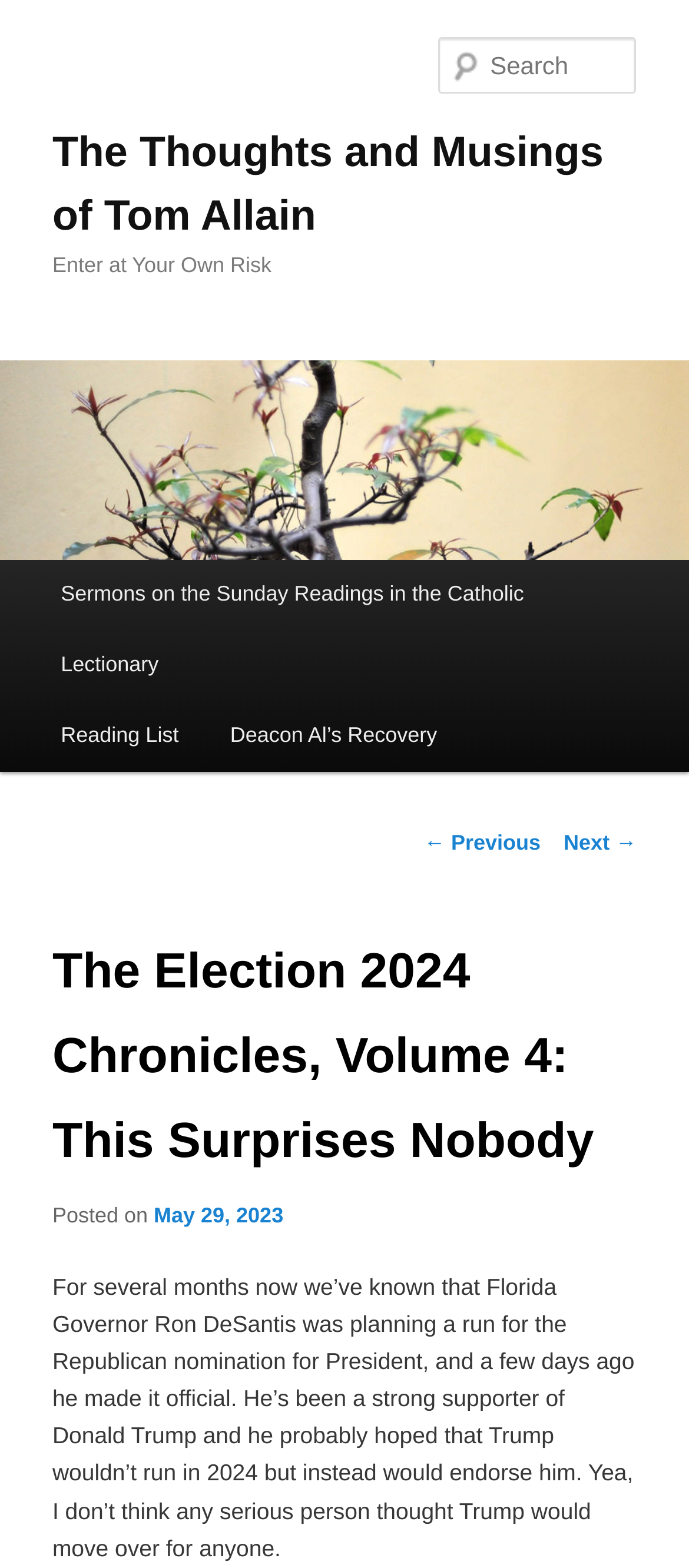Extract the bounding box coordinates of the UI element described: "Next →". Provide the coordinates in the format [left, top, right, bottom] with values ranging from 0 to 1.

[0.818, 0.529, 0.924, 0.545]